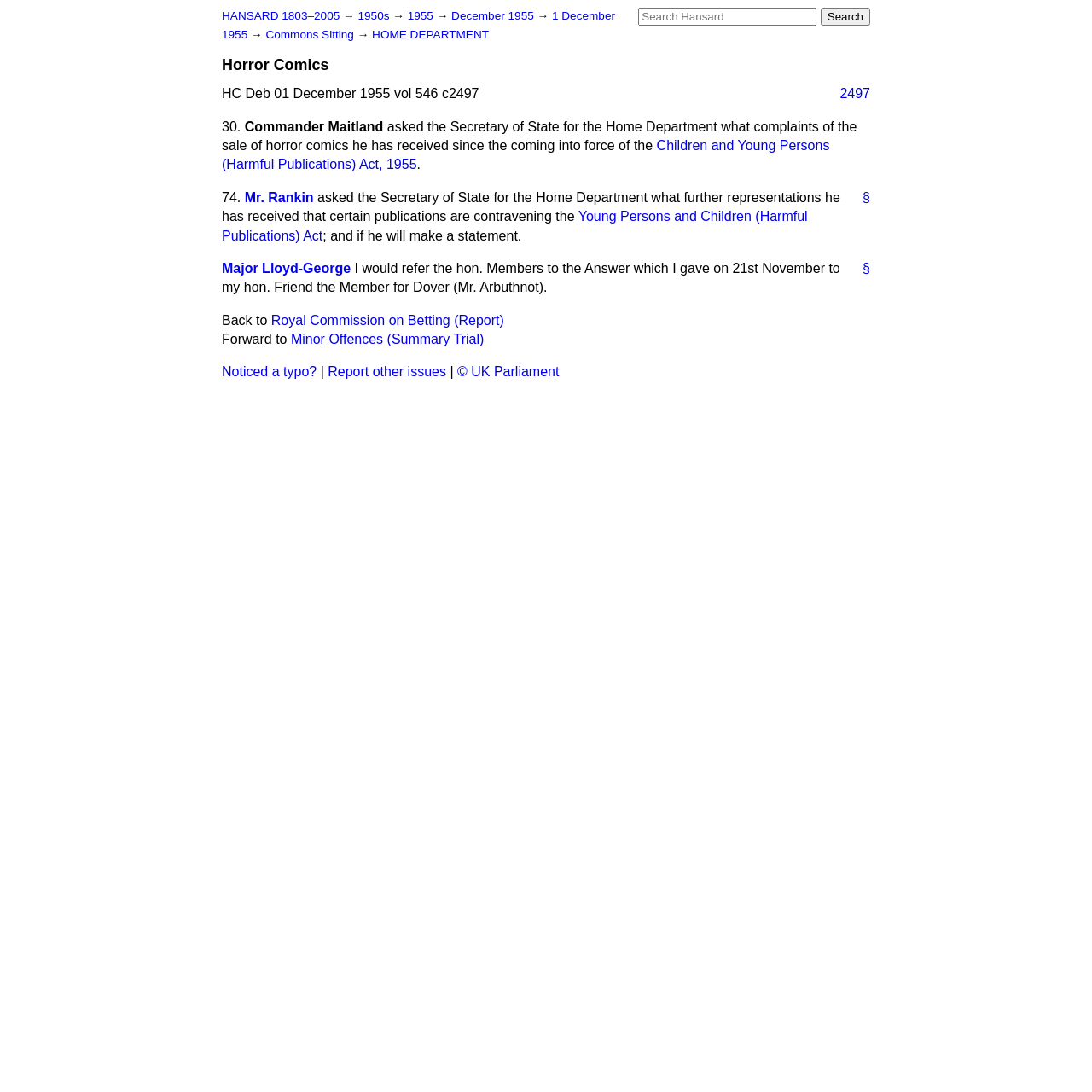Who is the Secretary of State for the Home Department?
Kindly give a detailed and elaborate answer to the question.

The webpage does not specify who the Secretary of State for the Home Department is. It only mentions that Commander Maitland asked the Secretary of State for the Home Department about horror comics.